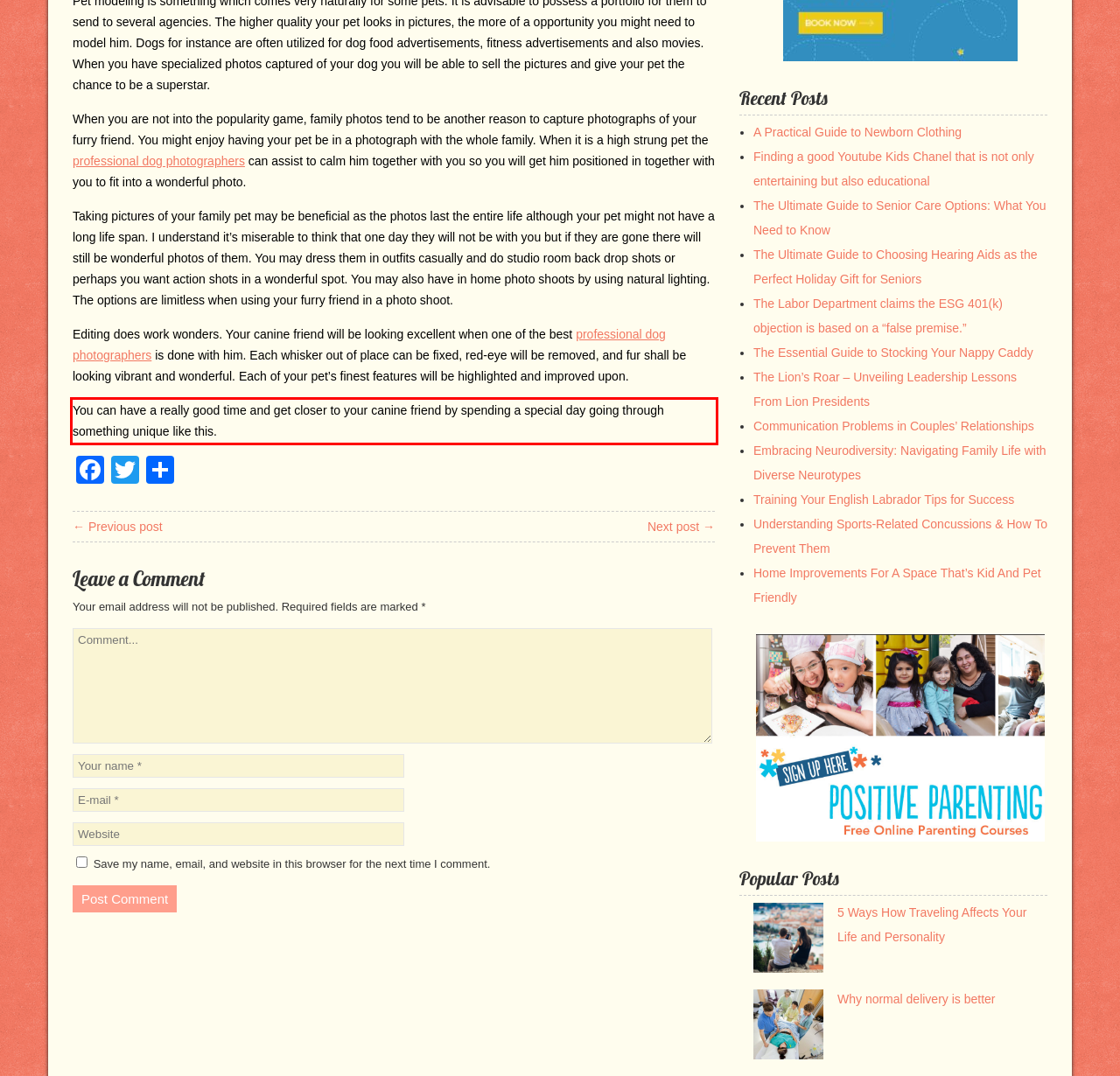Please perform OCR on the UI element surrounded by the red bounding box in the given webpage screenshot and extract its text content.

You can have a really good time and get closer to your canine friend by spending a special day going through something unique like this.